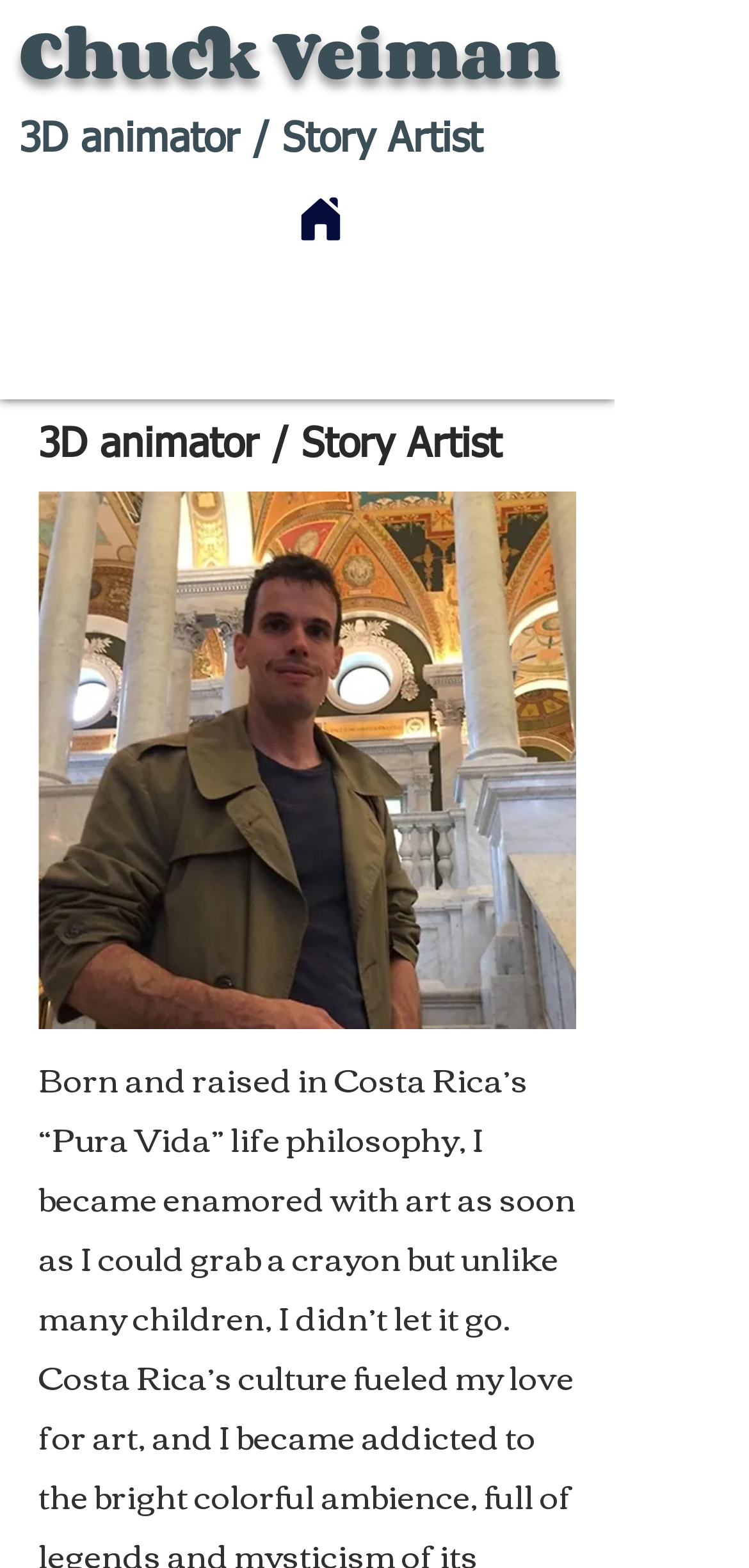Use a single word or phrase to answer the question: 
What is the first thing Chuck Veiman grabbed as a child?

a crayon